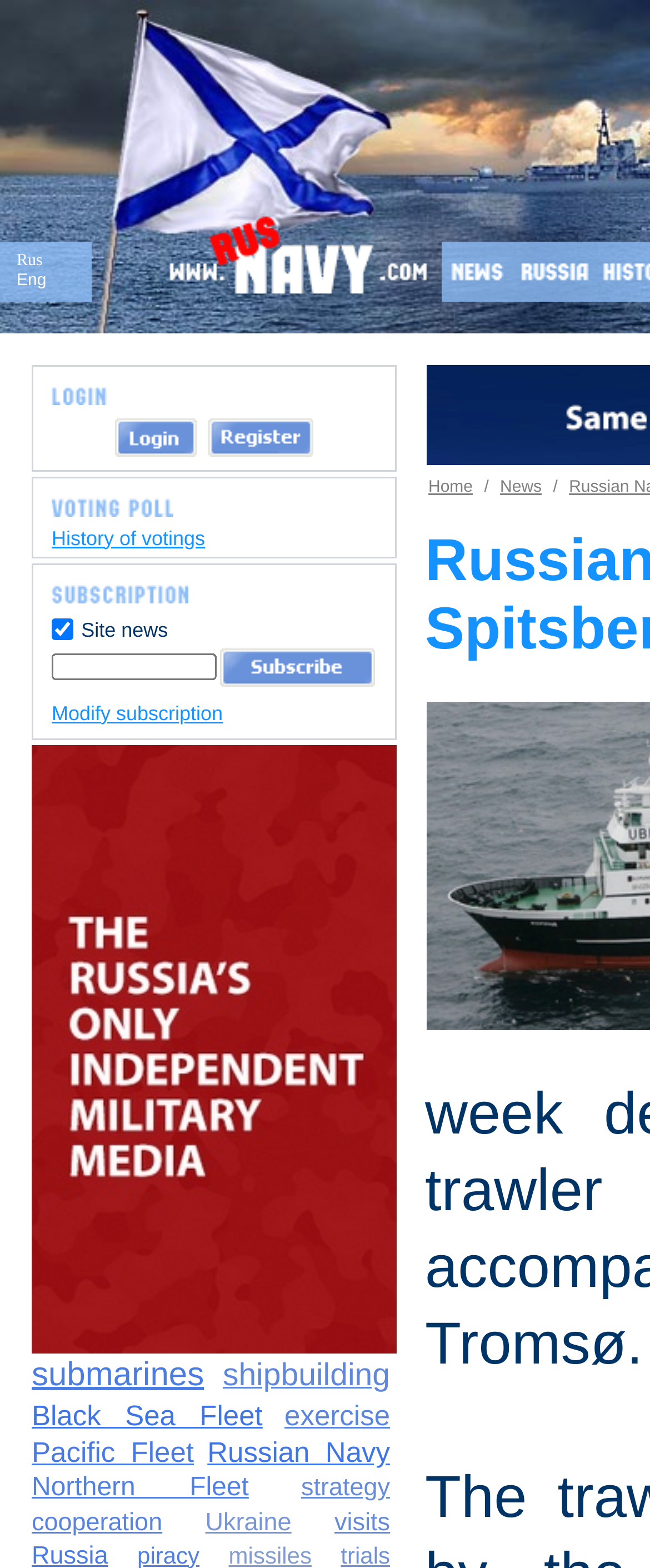Is there a search feature on the webpage?
Based on the screenshot, provide a one-word or short-phrase response.

No